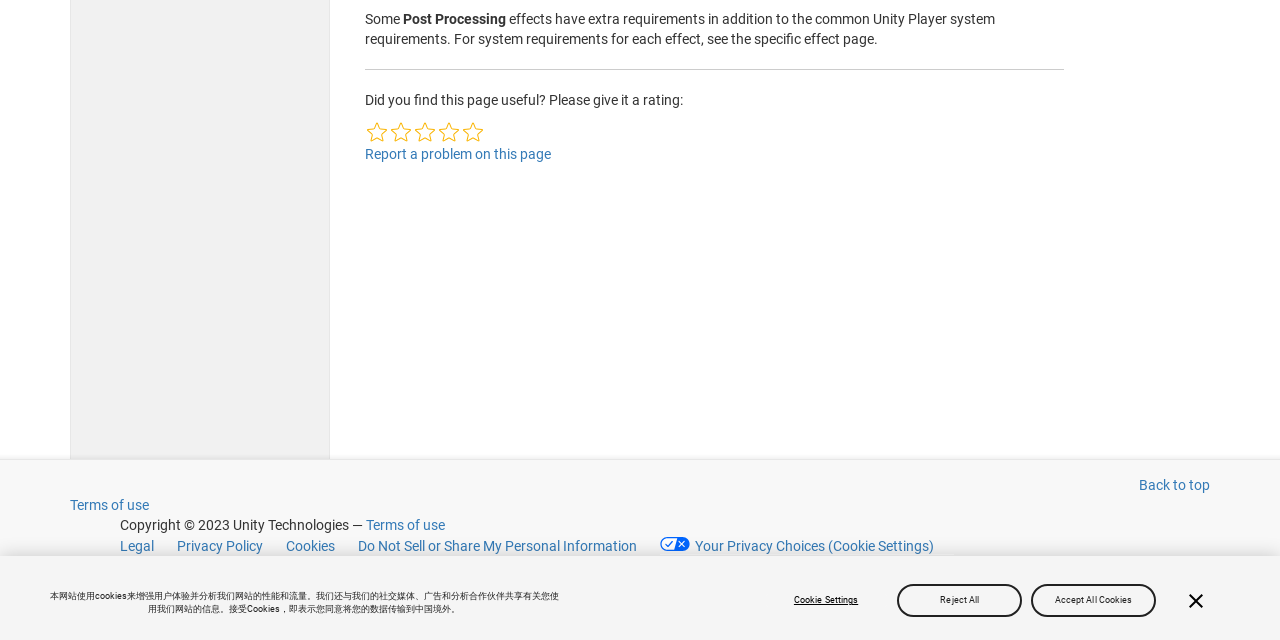From the screenshot, find the bounding box of the UI element matching this description: "Reject All". Supply the bounding box coordinates in the form [left, top, right, bottom], each a float between 0 and 1.

[0.701, 0.913, 0.799, 0.963]